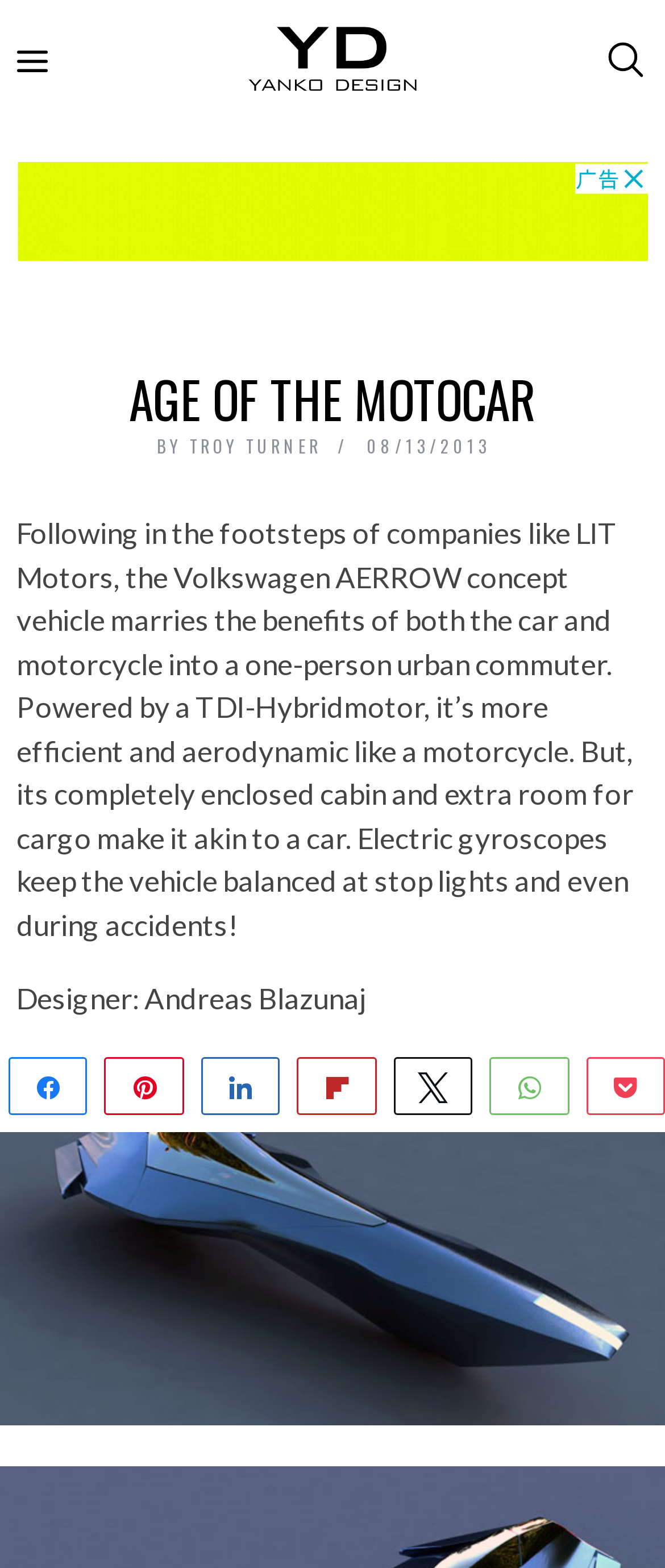Can you find the bounding box coordinates of the area I should click to execute the following instruction: "Search for something"?

[0.613, 0.009, 0.947, 0.063]